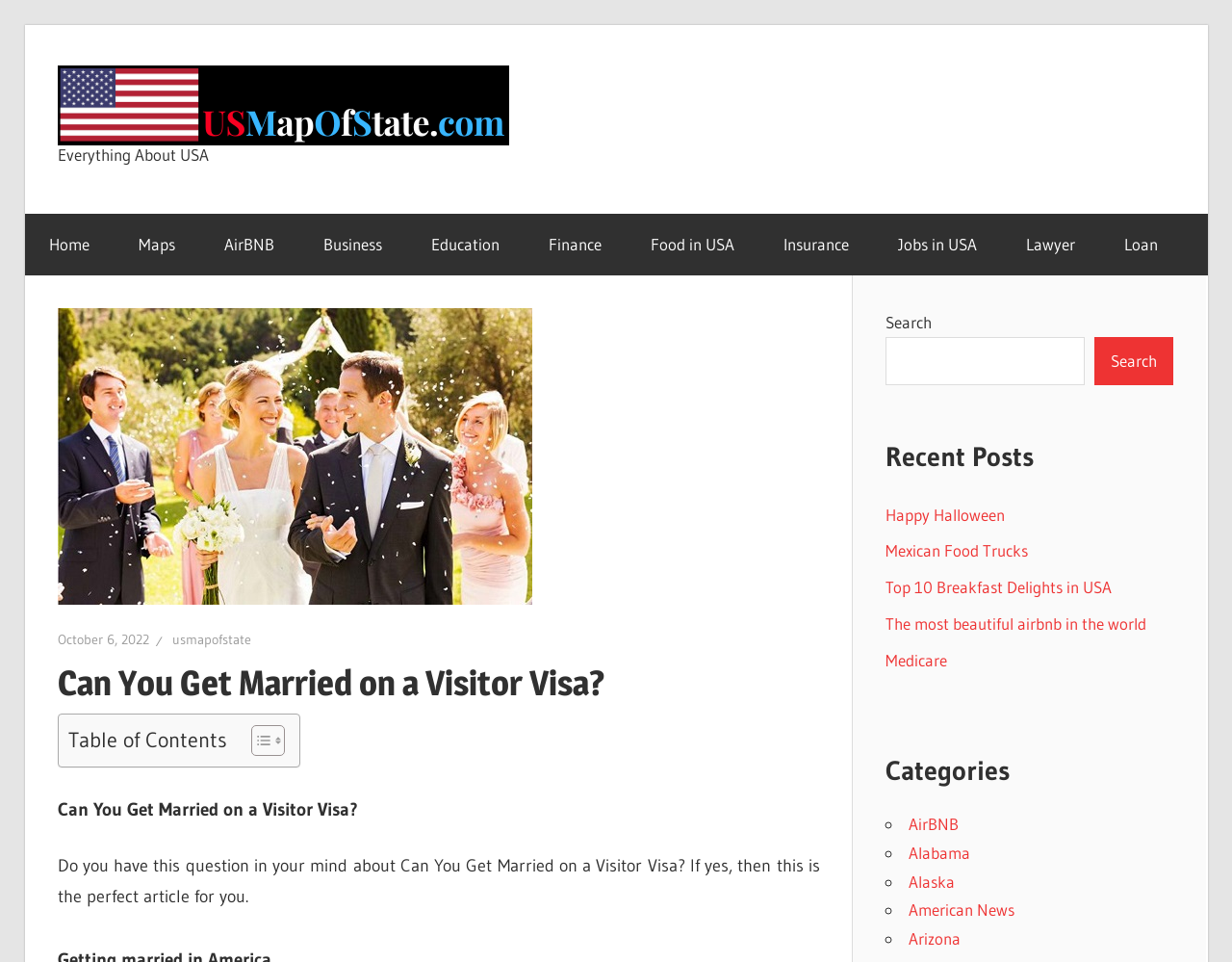Locate the bounding box coordinates for the element described below: "parent_node: US Map Of State". The coordinates must be four float values between 0 and 1, formatted as [left, top, right, bottom].

[0.046, 0.064, 0.426, 0.085]